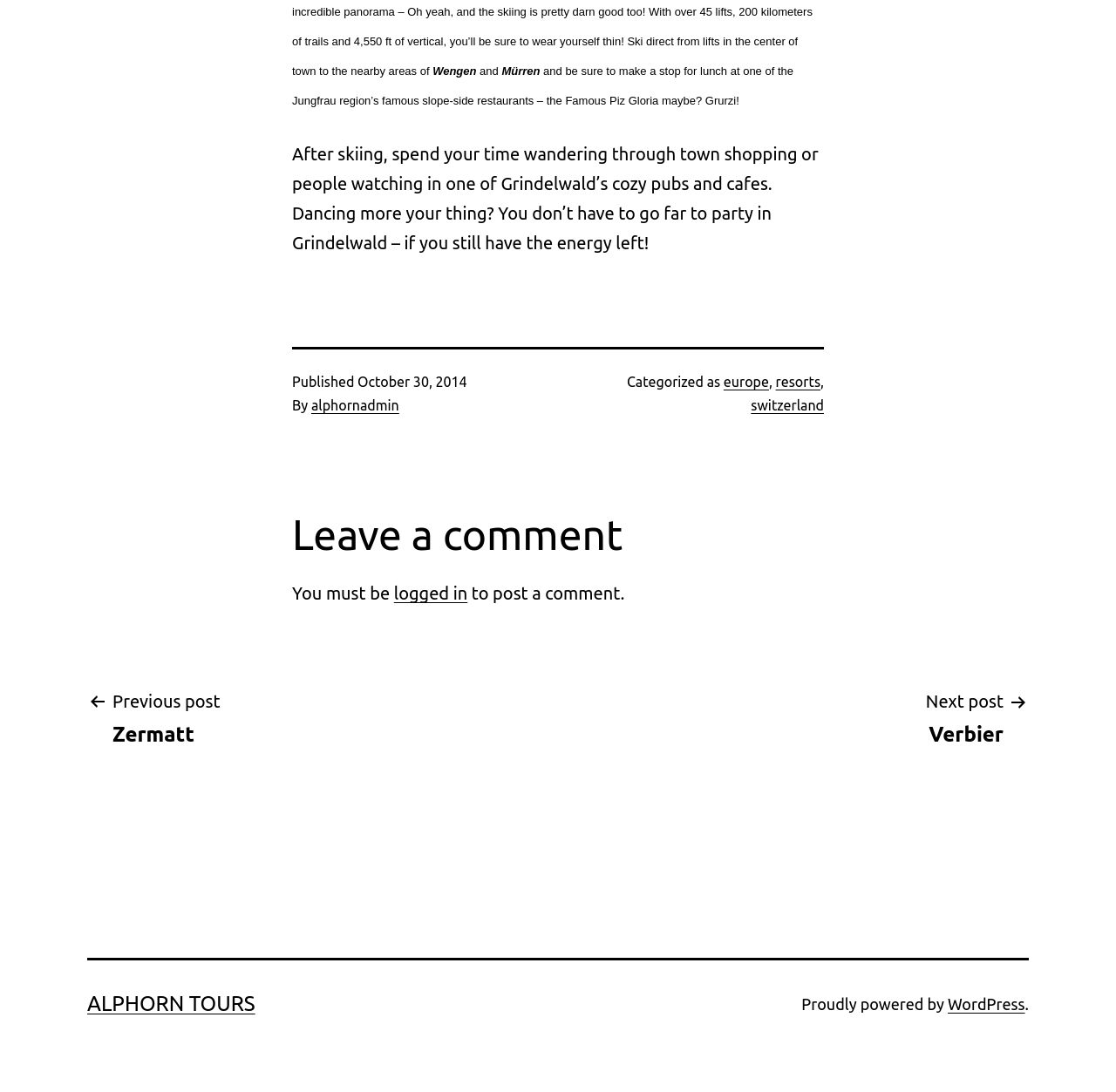Could you determine the bounding box coordinates of the clickable element to complete the instruction: "Click on the link to view the category of resorts"? Provide the coordinates as four float numbers between 0 and 1, i.e., [left, top, right, bottom].

[0.695, 0.342, 0.735, 0.356]